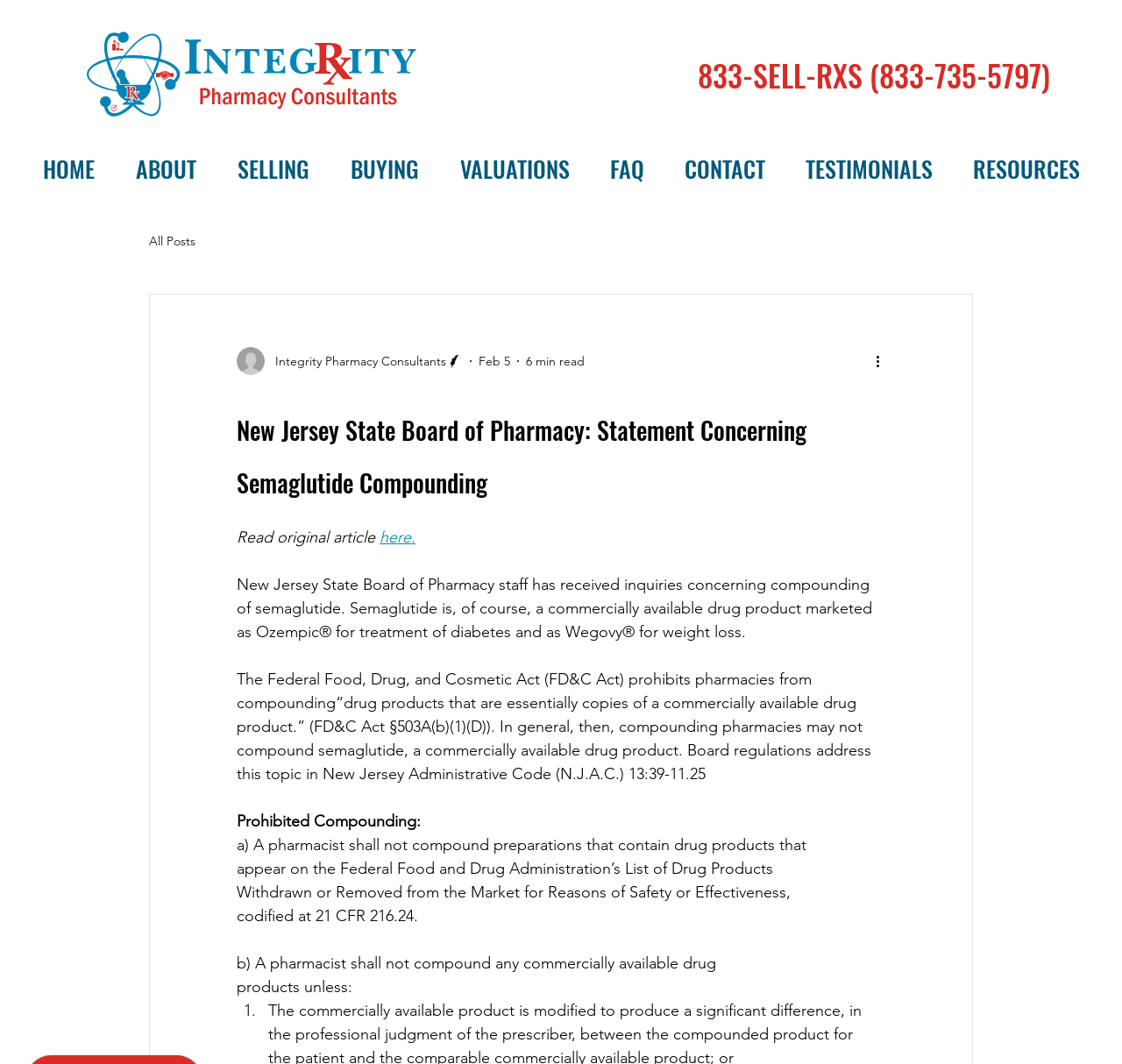Locate the bounding box coordinates of the element you need to click to accomplish the task described by this instruction: "Click on 'Read original article here'".

[0.211, 0.496, 0.37, 0.514]